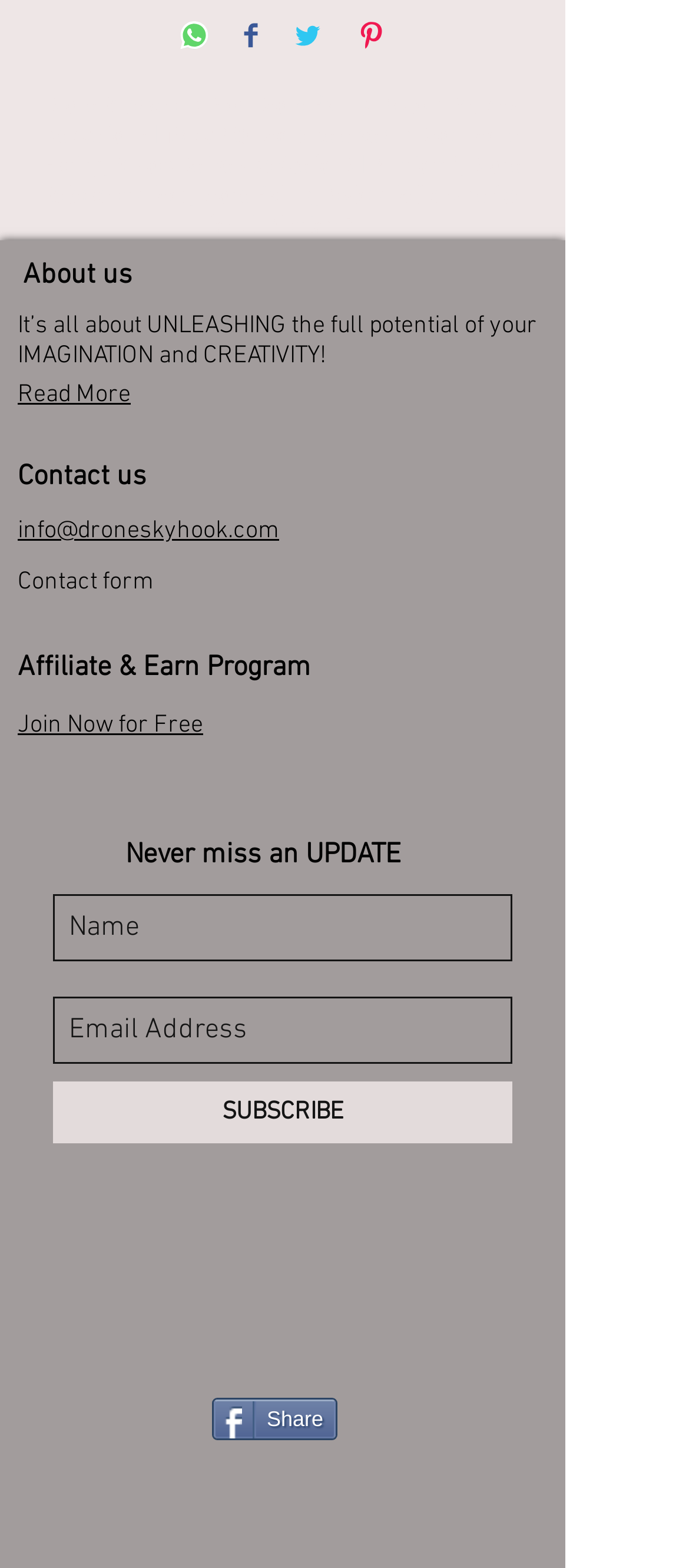Identify the bounding box for the UI element described as: "aria-label="Facebook Social Icon"". The coordinates should be four float numbers between 0 and 1, i.e., [left, top, right, bottom].

[0.354, 0.807, 0.444, 0.846]